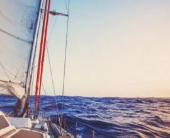Give a detailed account of the elements present in the image.

The image captures a serene sailing scene, featuring a sailboat gliding across a vibrant ocean. The sails are billowed gently in the wind, showcasing their bright white fabric against a soft, pastel sky that transitions from warm hues of orange and pink near the horizon to a cooler blue above. The textured waves reflect the sunlight, creating a mesmerizing dance of light on the water's surface. This captivating view invites viewers to embrace the tranquility and adventure of sailing holidays, suggesting an escape into the beauty of nature and the thrill of exploring exotic destinations on the water.